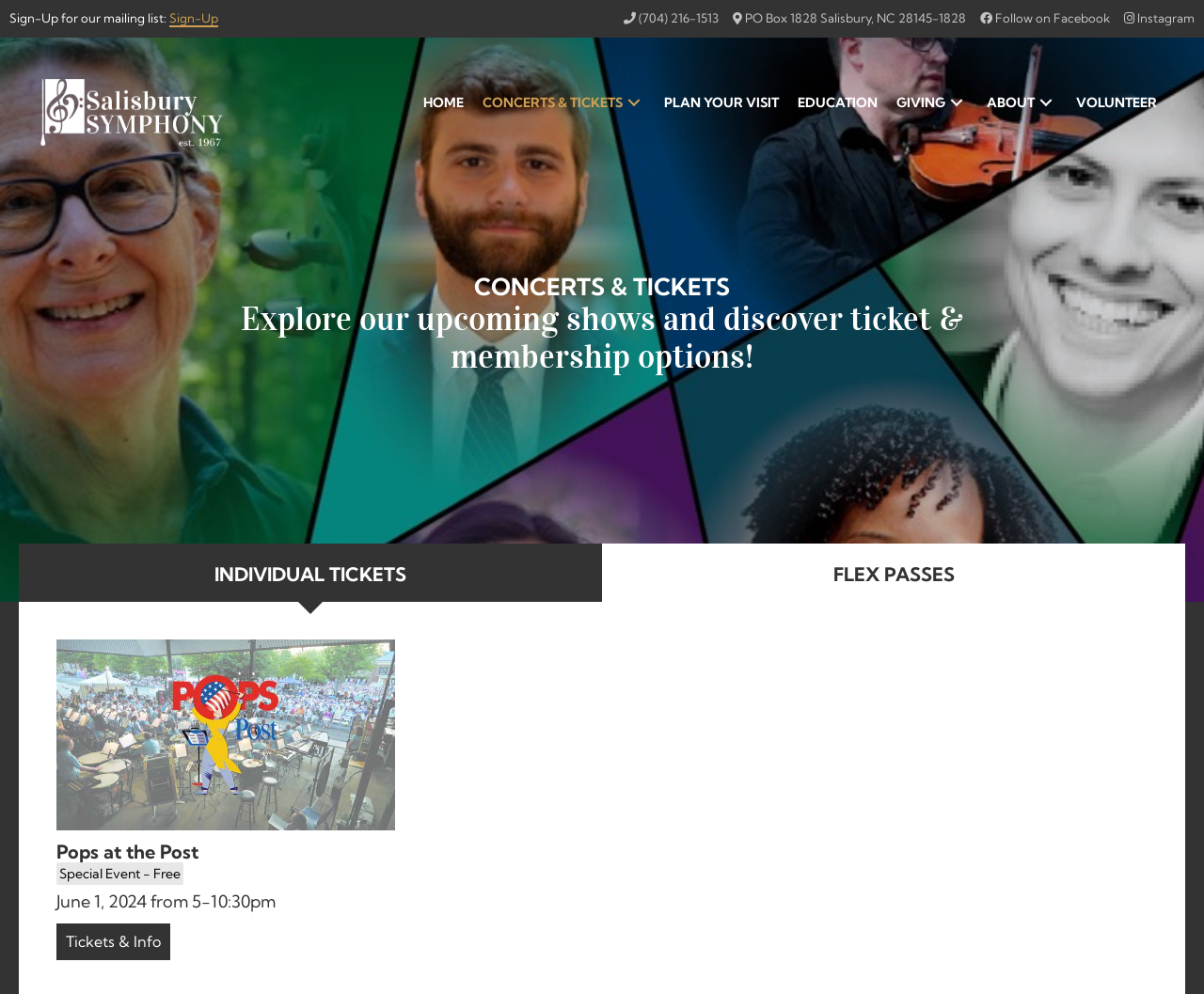What is the purpose of the 'Tickets & Info' button?
Using the image, elaborate on the answer with as much detail as possible.

I inferred this answer by looking at the context of the 'Tickets & Info' button, which is associated with the event 'Pops at the Post', suggesting that the button is for getting tickets and information about the event.